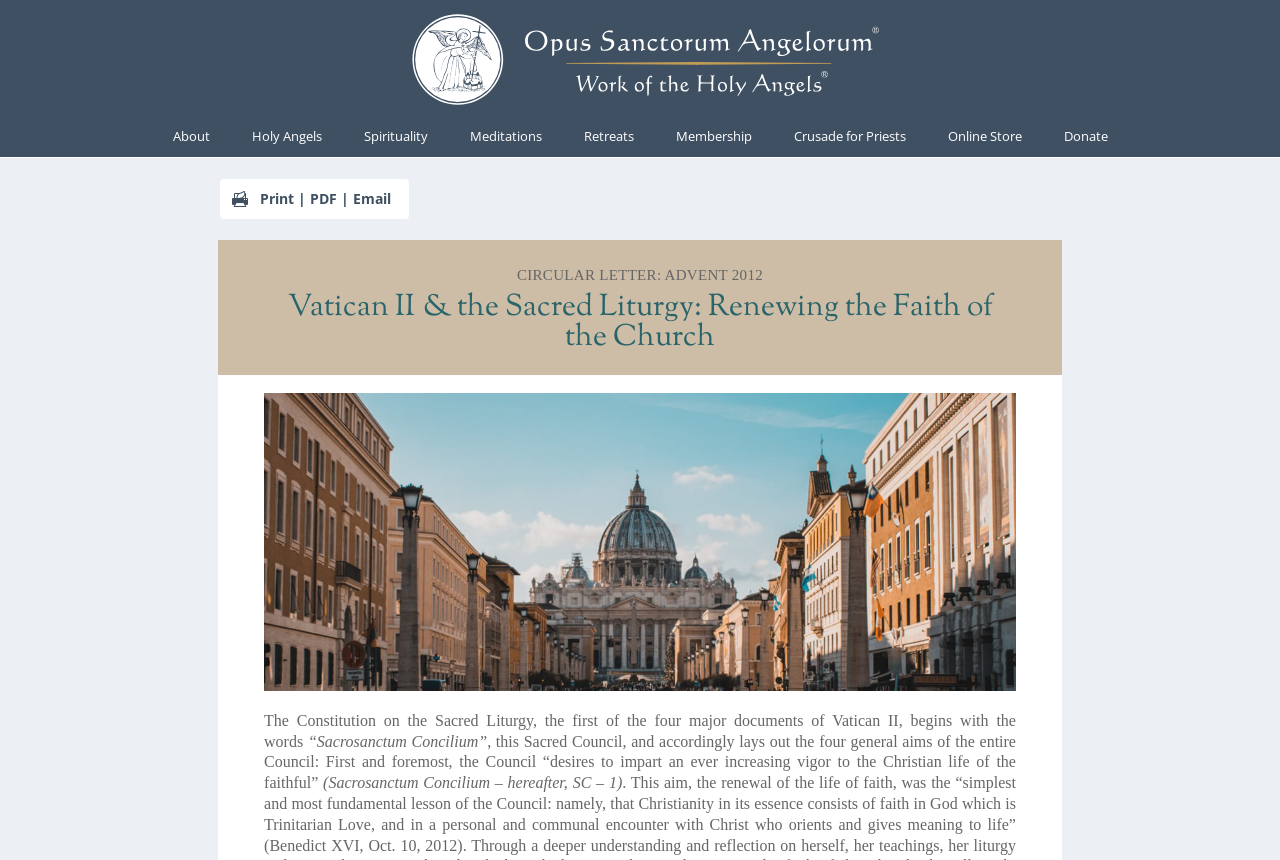Refer to the image and answer the question with as much detail as possible: What is the purpose of the links at the top of the webpage?

The links at the top of the webpage, such as 'About', 'Holy Angels', 'Spirituality', etc., are likely used for navigation to different sections of the website, allowing users to access various topics and resources related to Vatican II and the Sacred Liturgy.